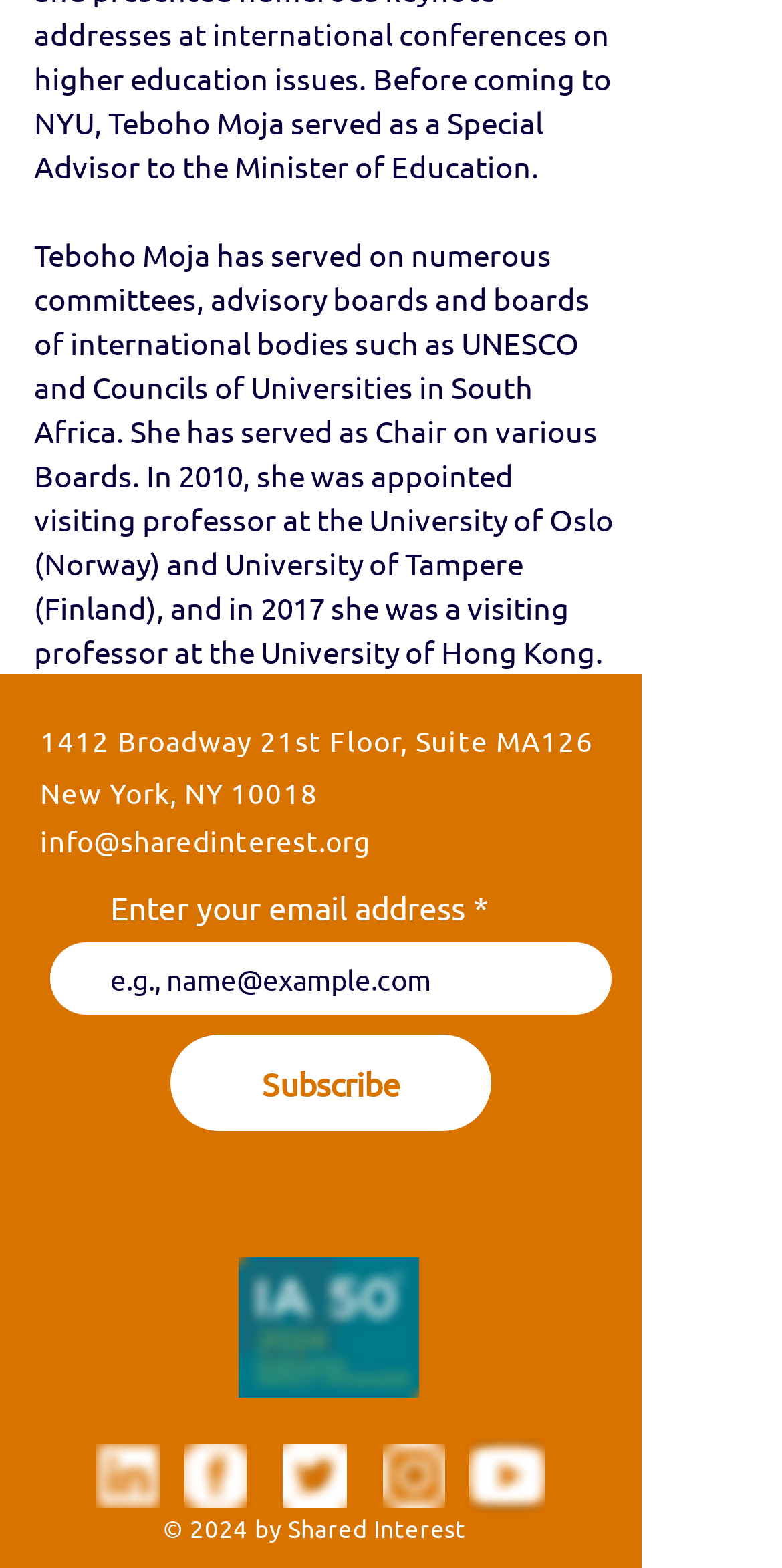Using the elements shown in the image, answer the question comprehensively: How can I contact Shared Interest?

The contact information of Shared Interest is provided as a link in the contentinfo section of the webpage, which is info@sharedinterest.org.